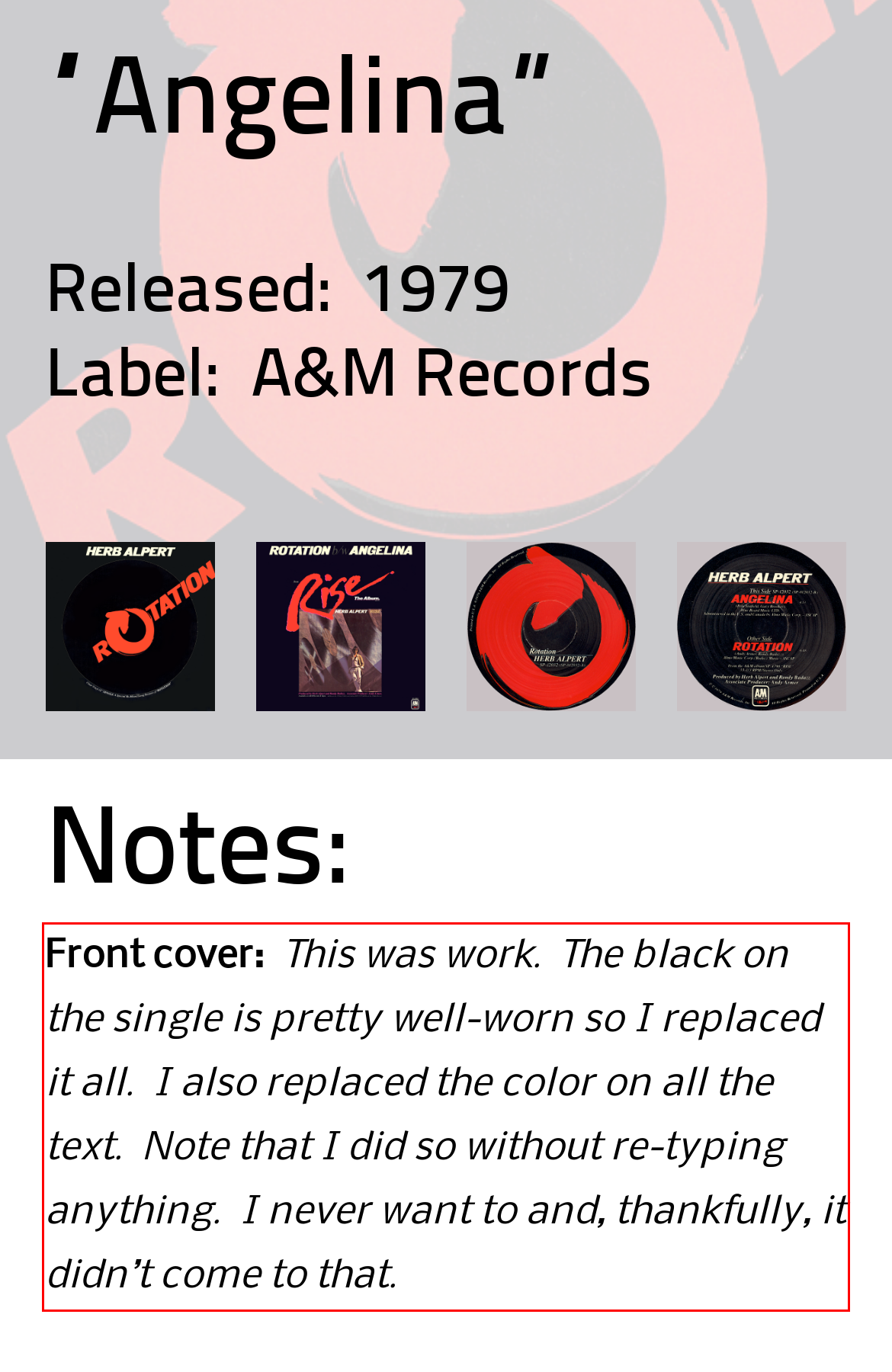Analyze the screenshot of the webpage and extract the text from the UI element that is inside the red bounding box.

Front cover: This was work. The black on the single is pretty well-worn so I replaced it all. I also replaced the color on all the text. Note that I did so without re-typing anything. I never want to and, thankfully, it didn’t come to that.